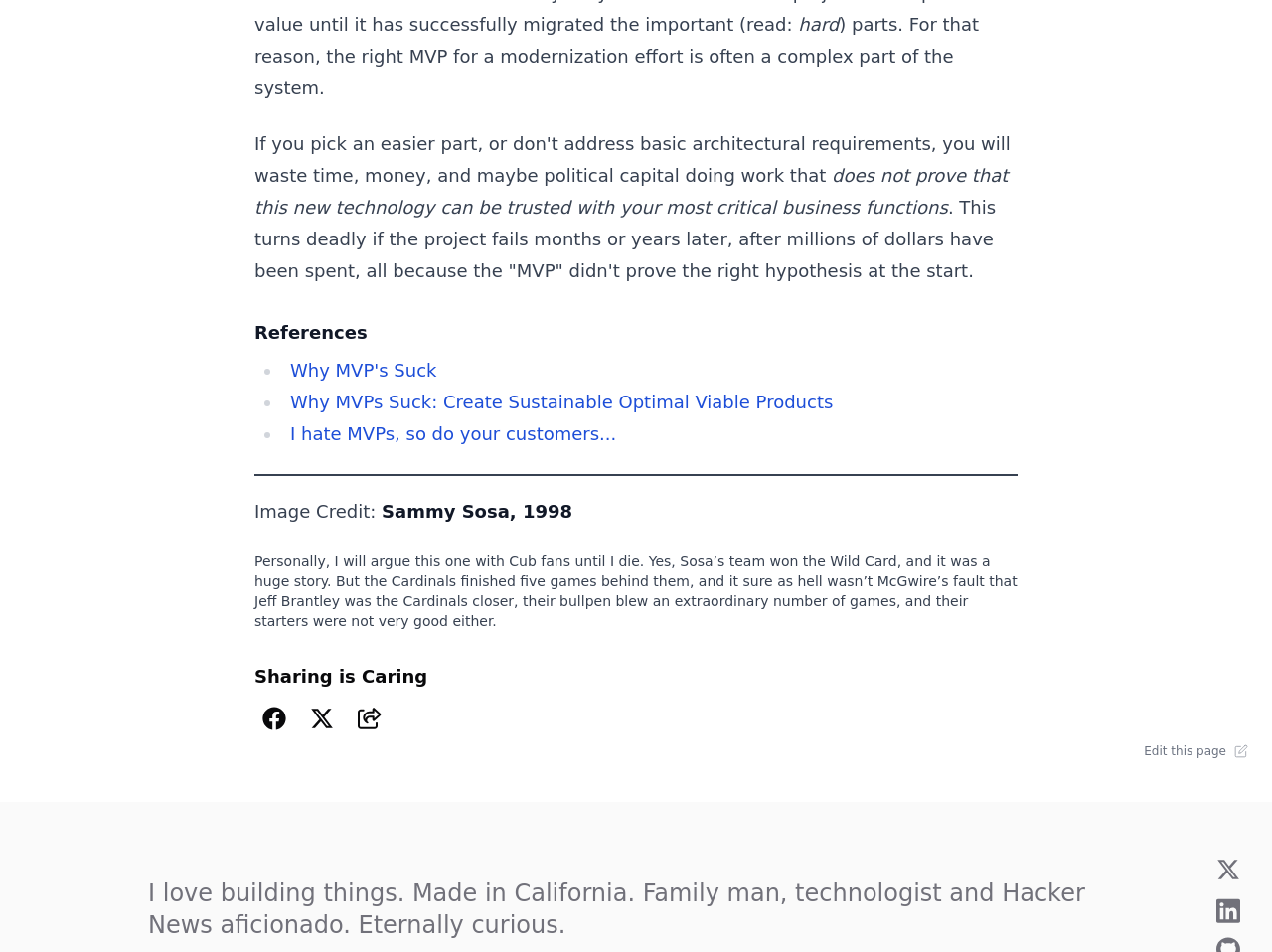How many sharing options are available?
Using the information from the image, answer the question thoroughly.

The sharing options can be found at the bottom of the webpage, where there are three buttons labeled 'Share this blog on Facebook.', 'Share this blog on Twitter.', and 'Share this blog everywhere.'